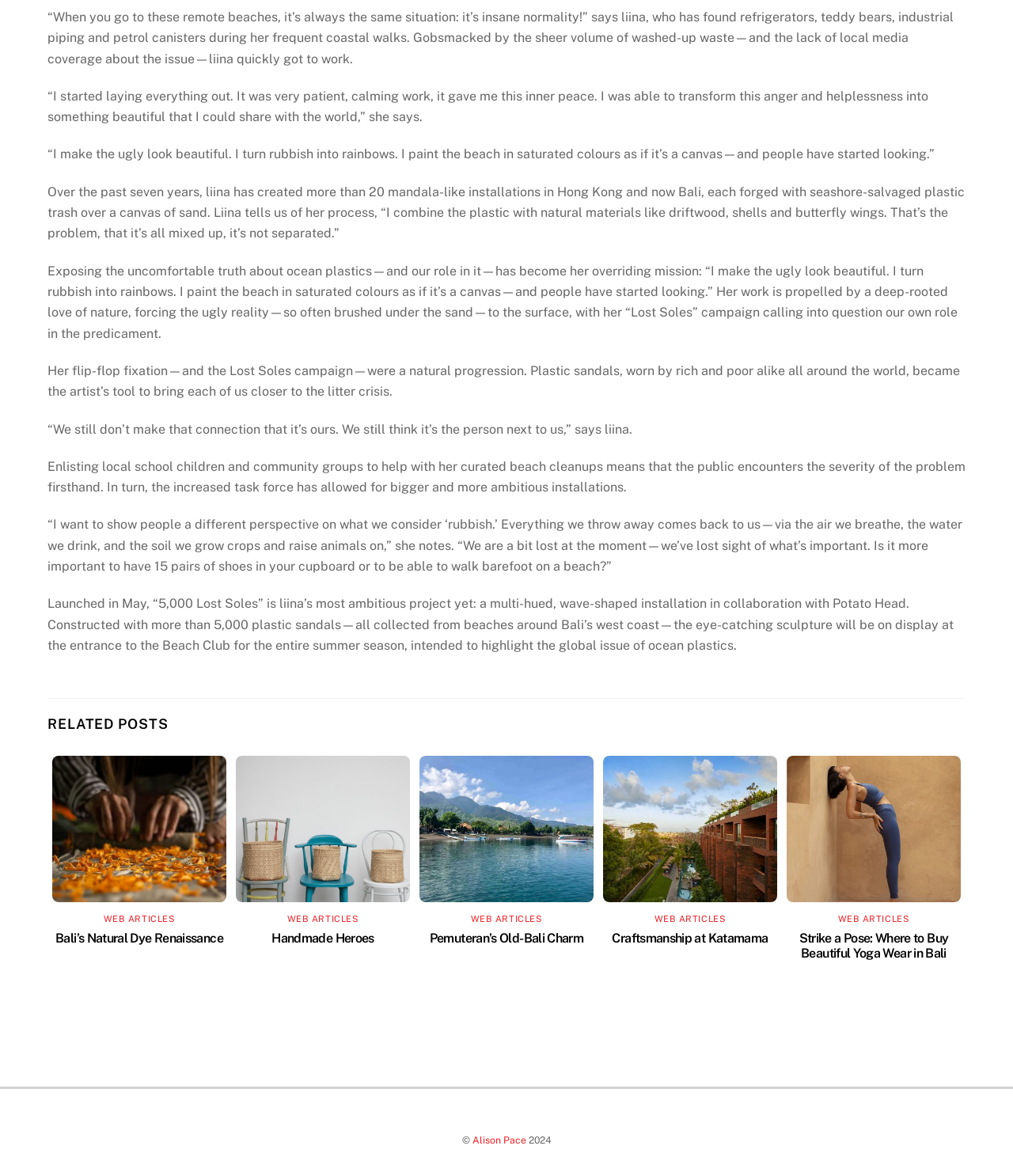Please study the image and answer the question comprehensively:
What is the material used to create Liina's installations?

According to the text, Liina combines plastic trash collected from the seashore with natural materials like driftwood, shells, and butterfly wings to create her installations.